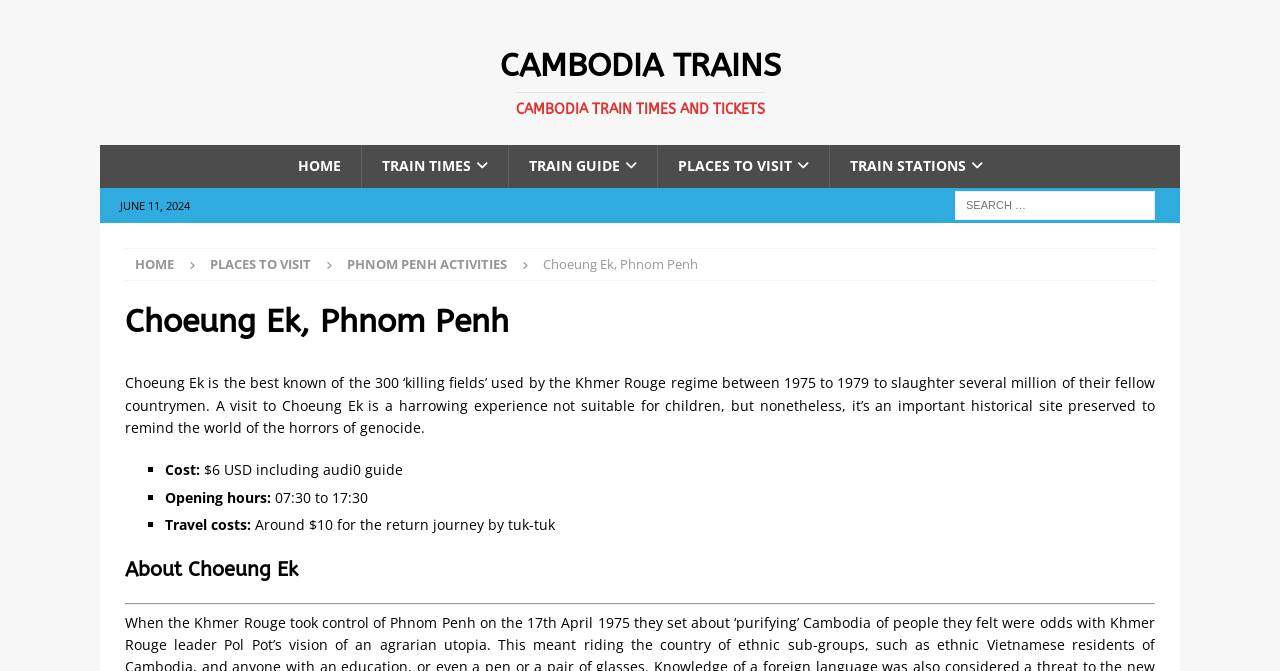Locate the headline of the webpage and generate its content.

Choeung Ek, Phnom Penh